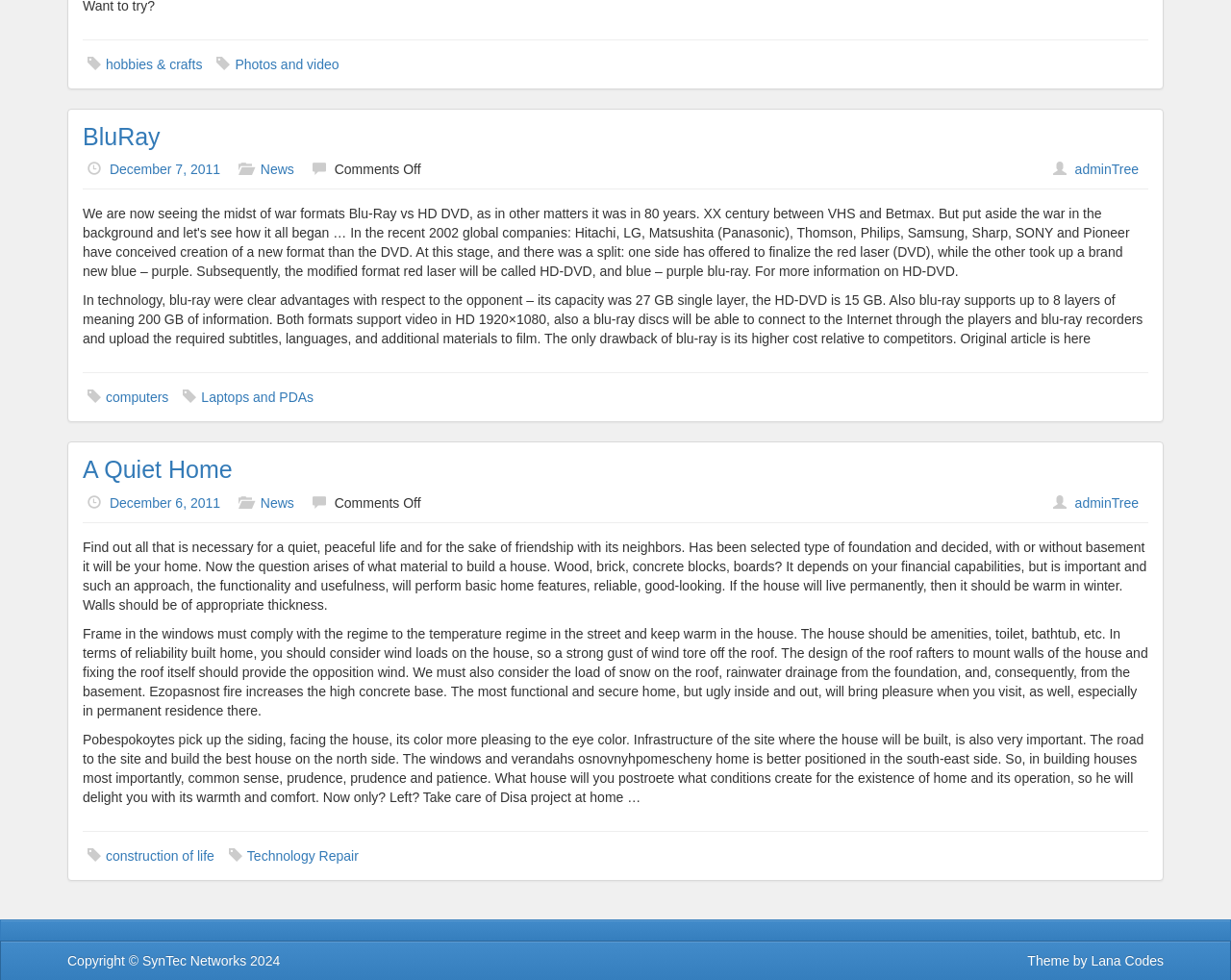Please provide a one-word or phrase answer to the question: 
What is the theme of the website by?

Lana Codes